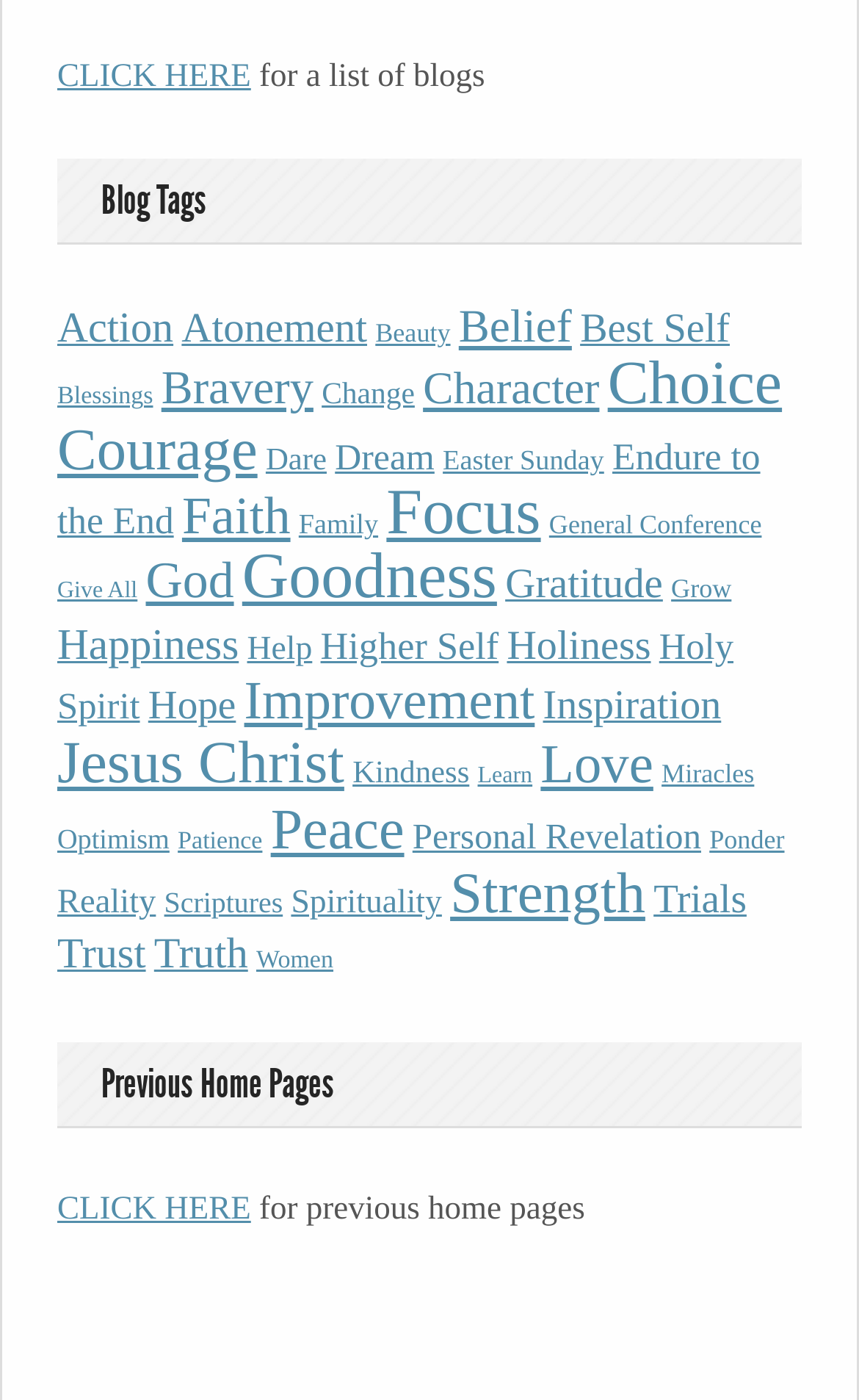Find the bounding box coordinates for the element that must be clicked to complete the instruction: "Visit Facebook page". The coordinates should be four float numbers between 0 and 1, indicated as [left, top, right, bottom].

None